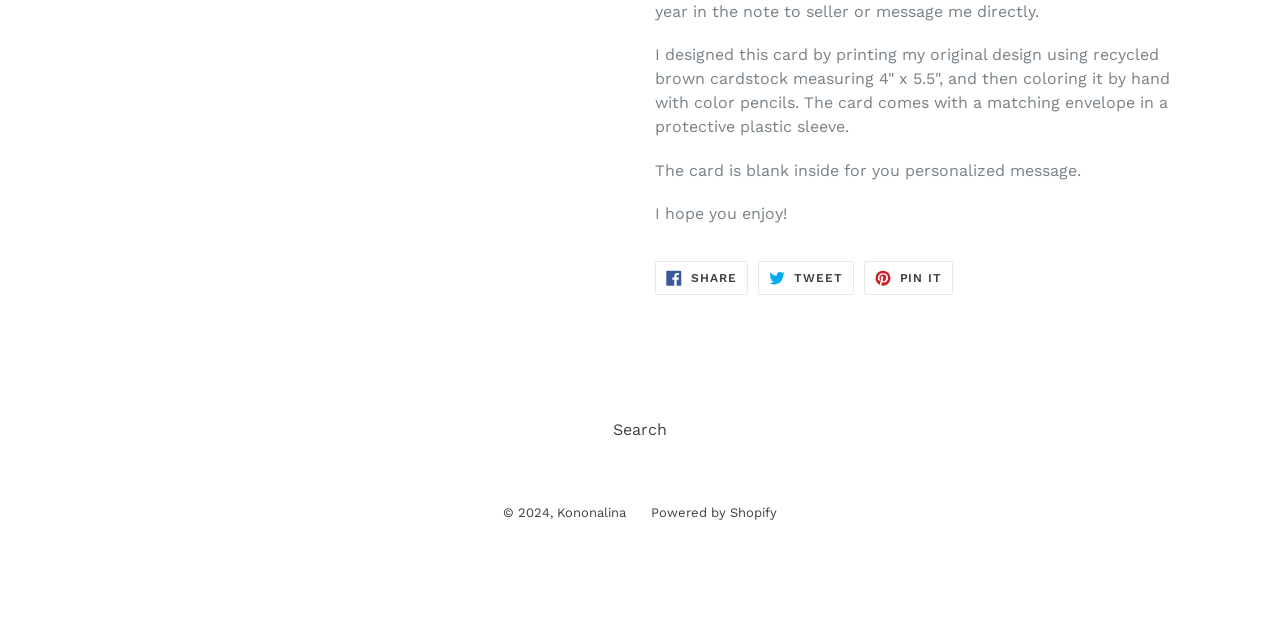Using the element description: "GET DIRECTIONS", determine the bounding box coordinates. The coordinates should be in the format [left, top, right, bottom], with values between 0 and 1.

None